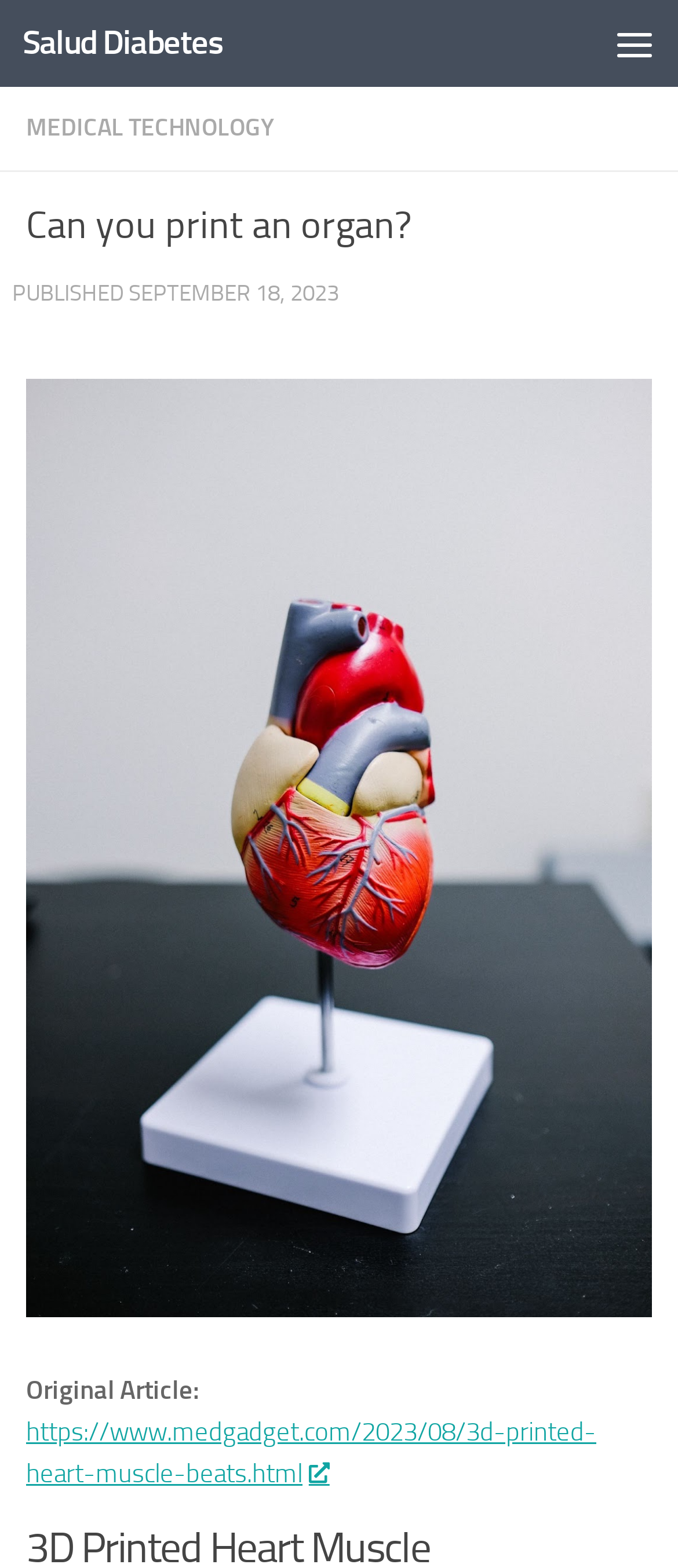Determine the bounding box of the UI component based on this description: "Skip to content". The bounding box coordinates should be four float values between 0 and 1, i.e., [left, top, right, bottom].

[0.01, 0.004, 0.397, 0.058]